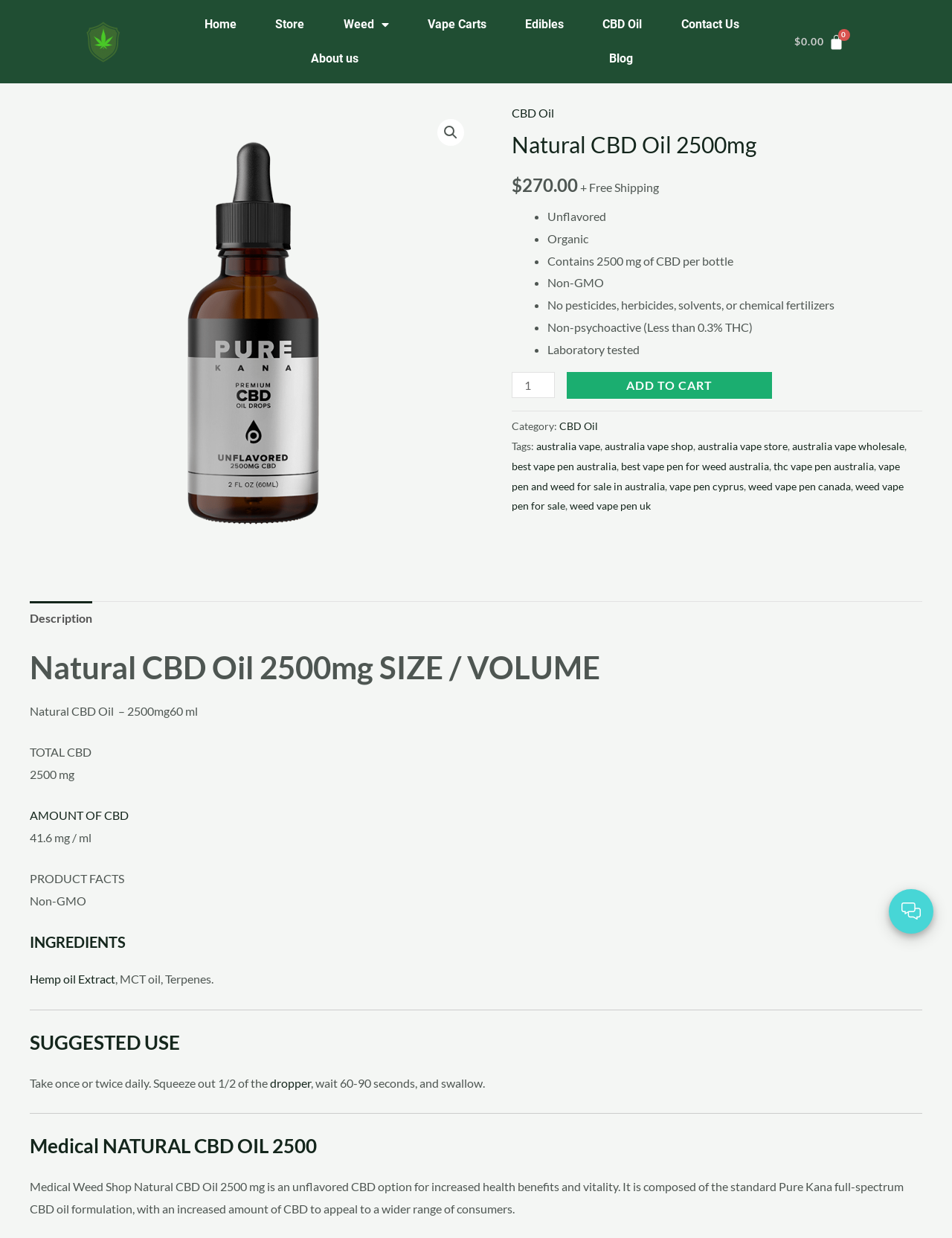What is the volume of the product?
Please provide a single word or phrase as your answer based on the screenshot.

60 ml